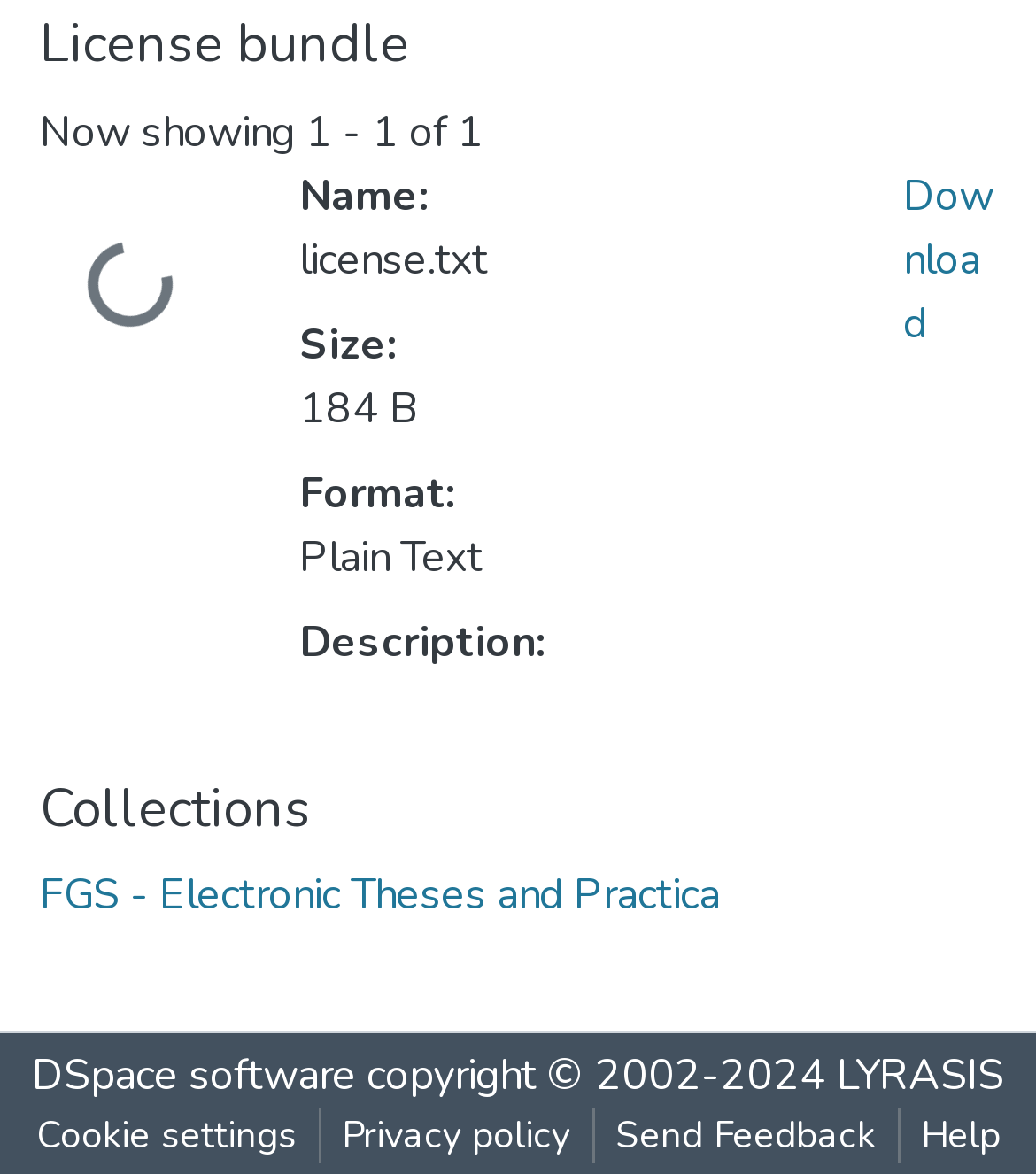Please find the bounding box coordinates of the clickable region needed to complete the following instruction: "Send feedback". The bounding box coordinates must consist of four float numbers between 0 and 1, i.e., [left, top, right, bottom].

[0.573, 0.944, 0.865, 0.991]